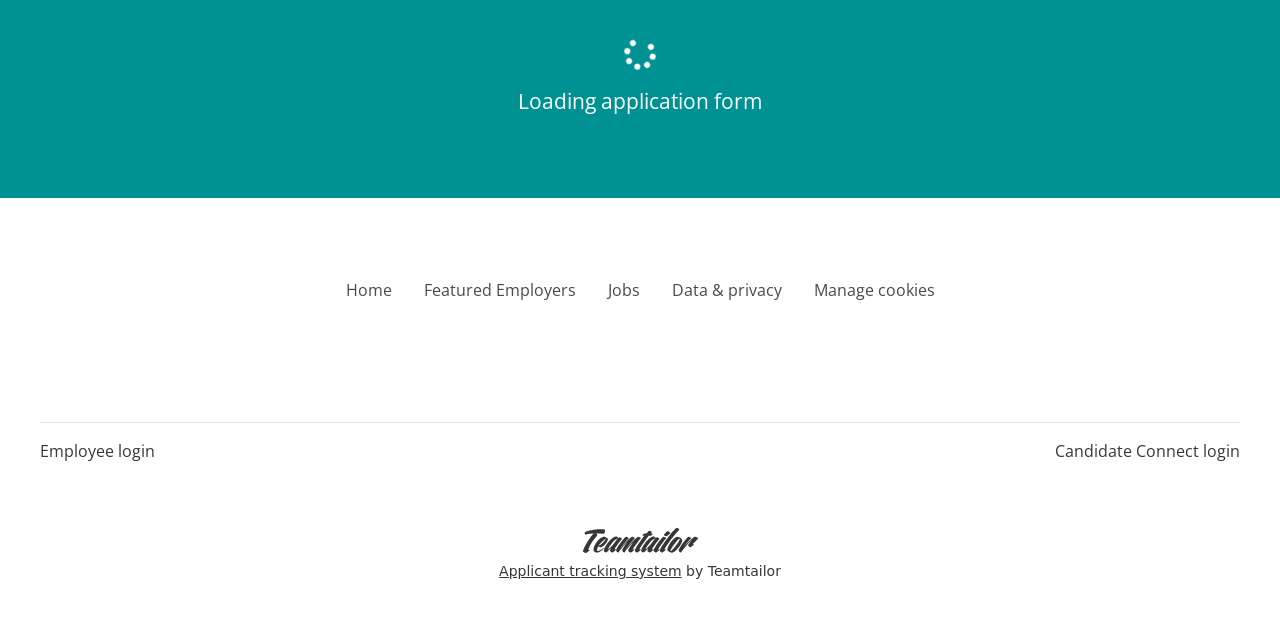Please give a one-word or short phrase response to the following question: 
What is the text on the top of the webpage?

Loading application form